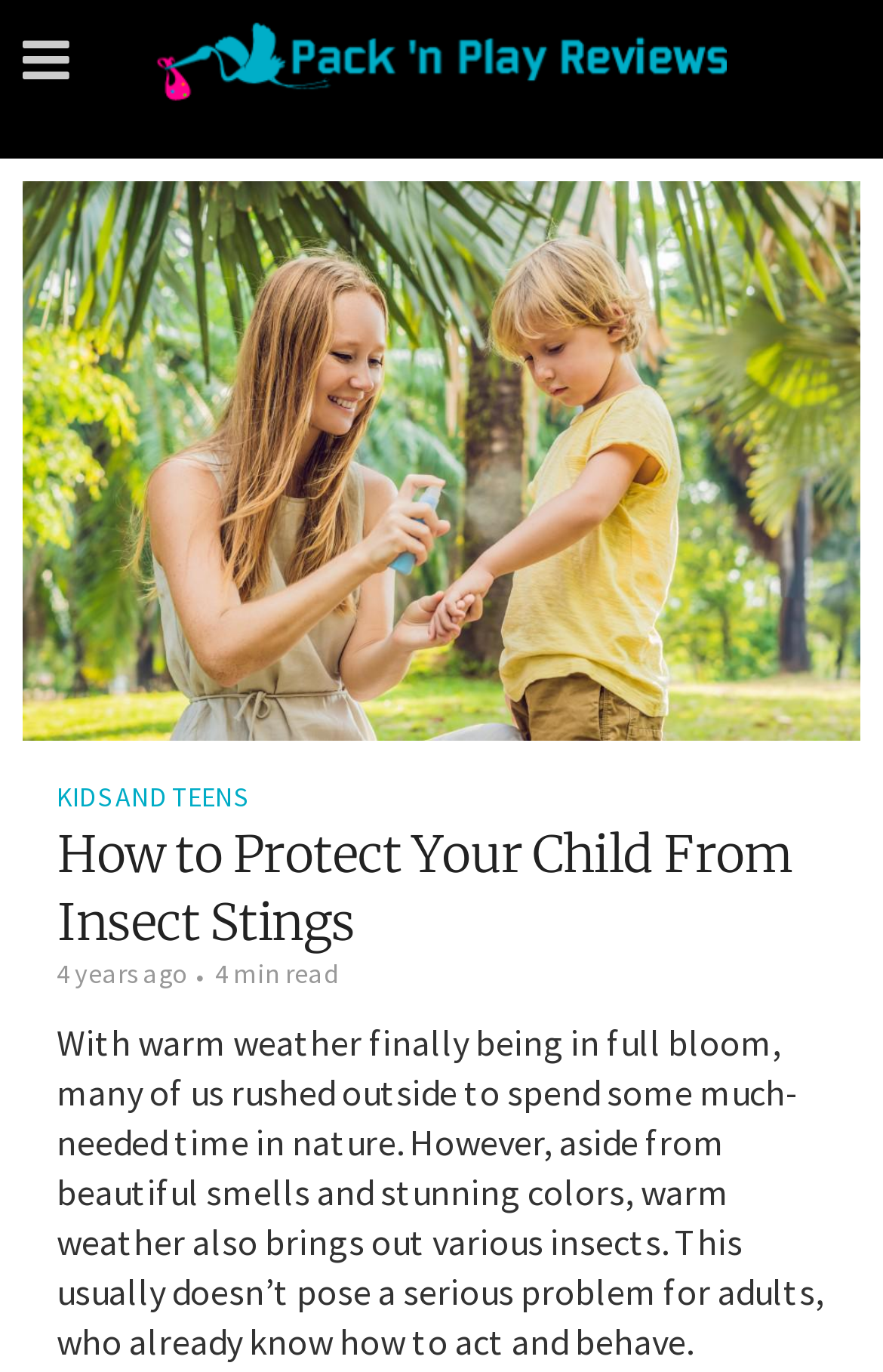Respond with a single word or phrase to the following question: Is there an image related to the article?

Yes